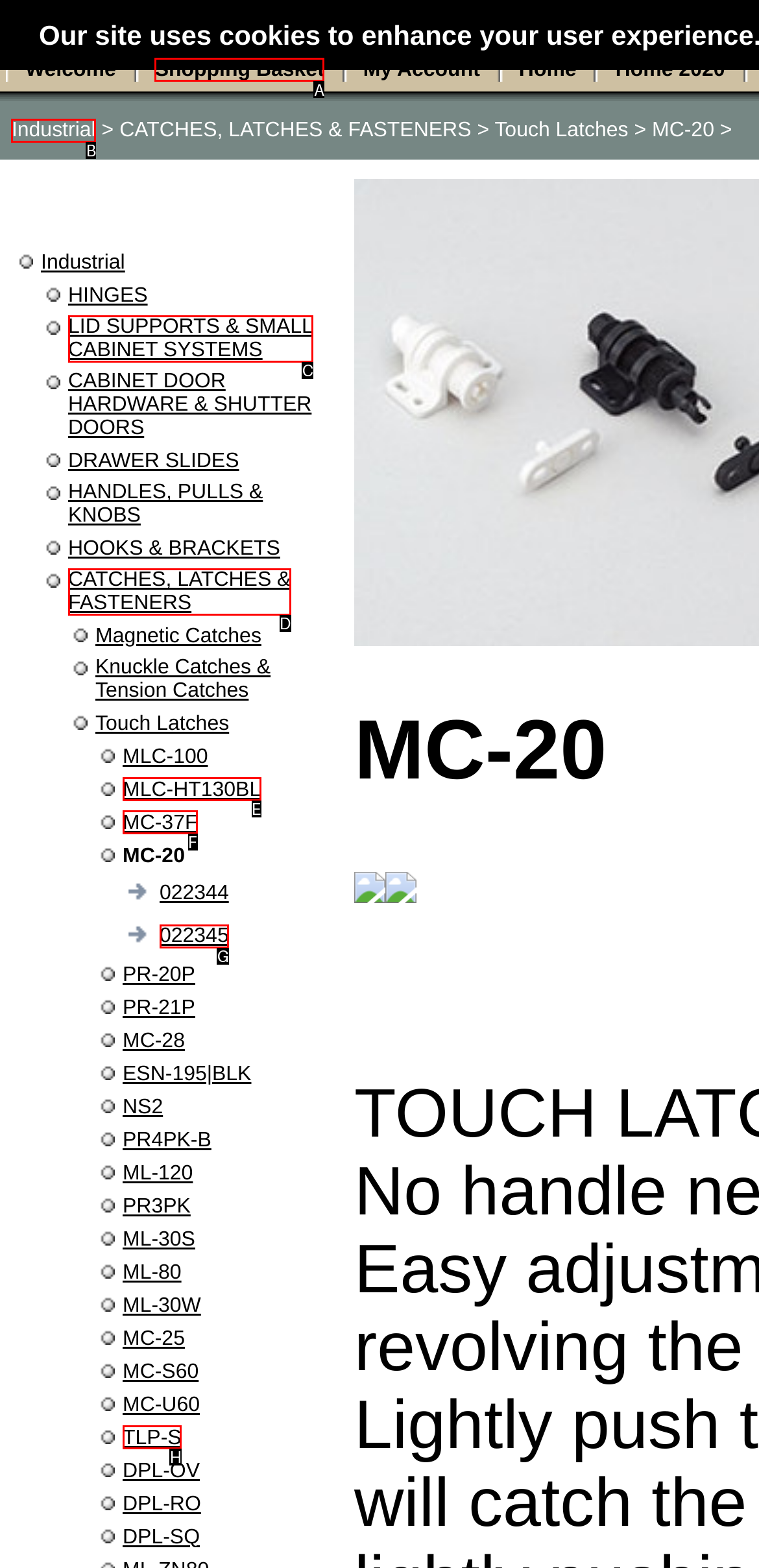To achieve the task: Go to 'Shopping Basket', indicate the letter of the correct choice from the provided options.

A